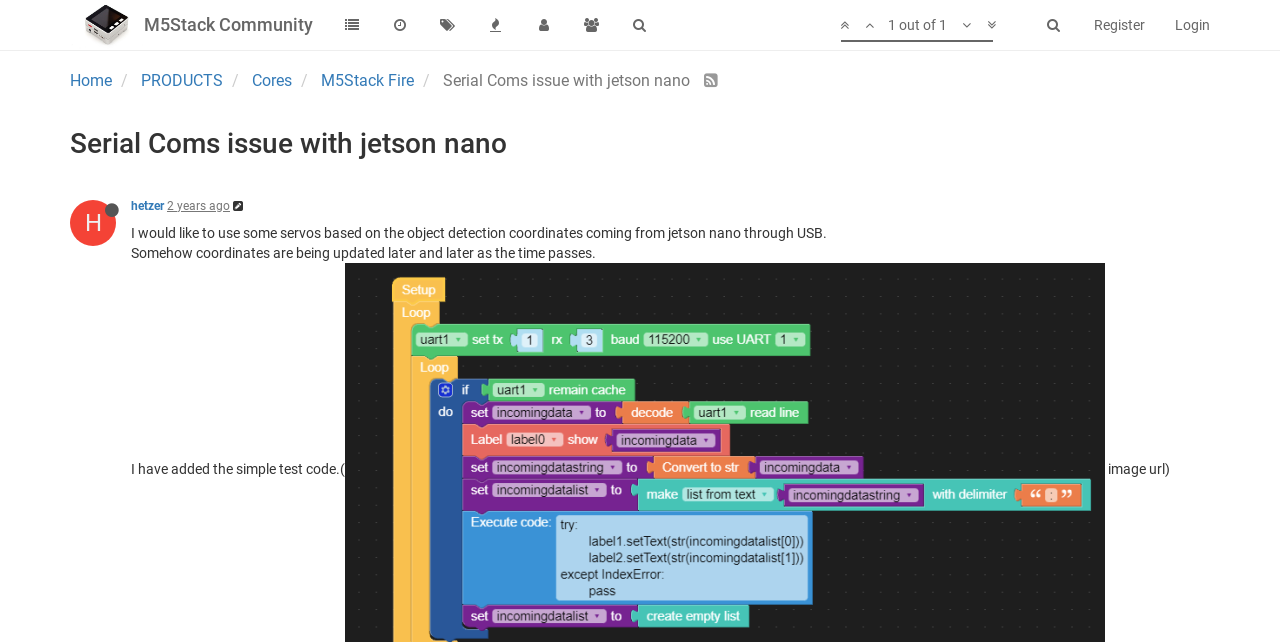Please determine the bounding box coordinates of the area that needs to be clicked to complete this task: 'Login to the account'. The coordinates must be four float numbers between 0 and 1, formatted as [left, top, right, bottom].

[0.906, 0.0, 0.957, 0.078]